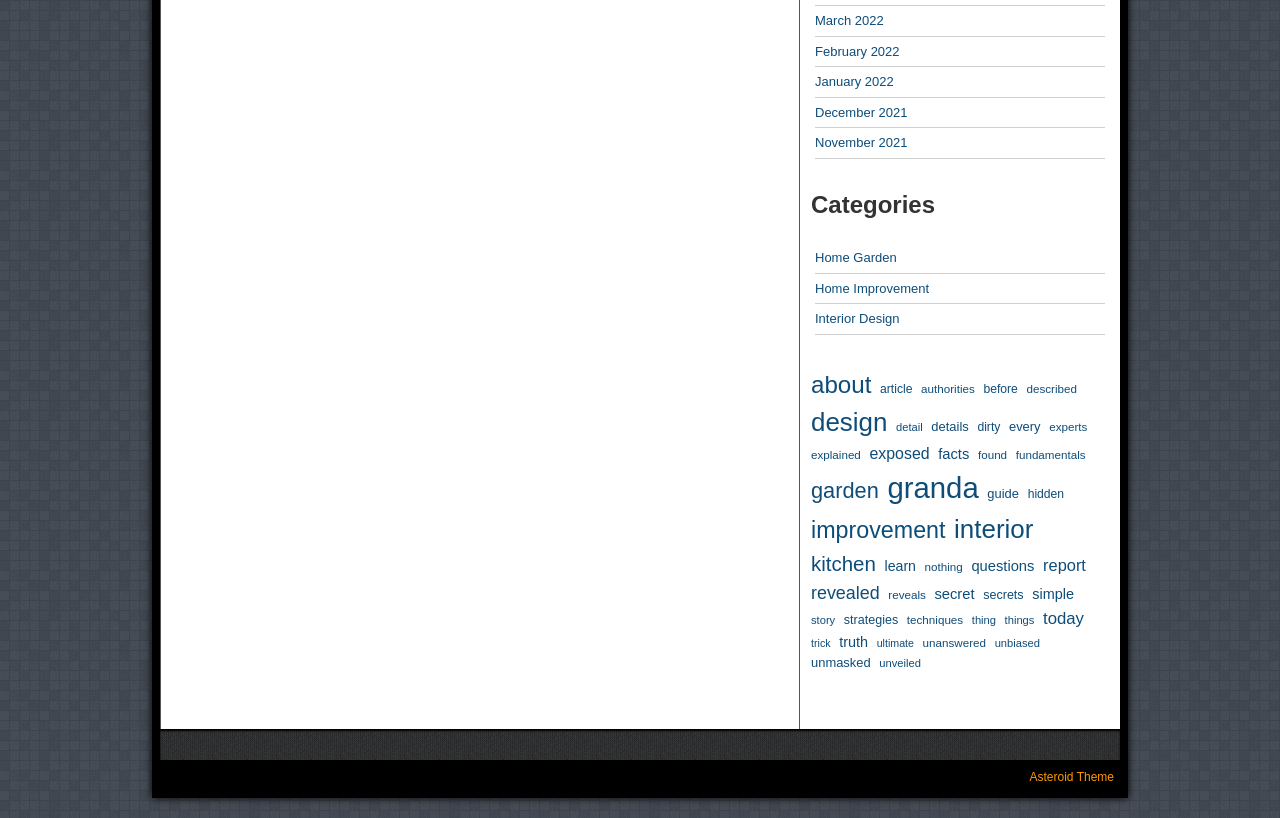How many months are listed at the top of the webpage? Please answer the question using a single word or phrase based on the image.

5 months